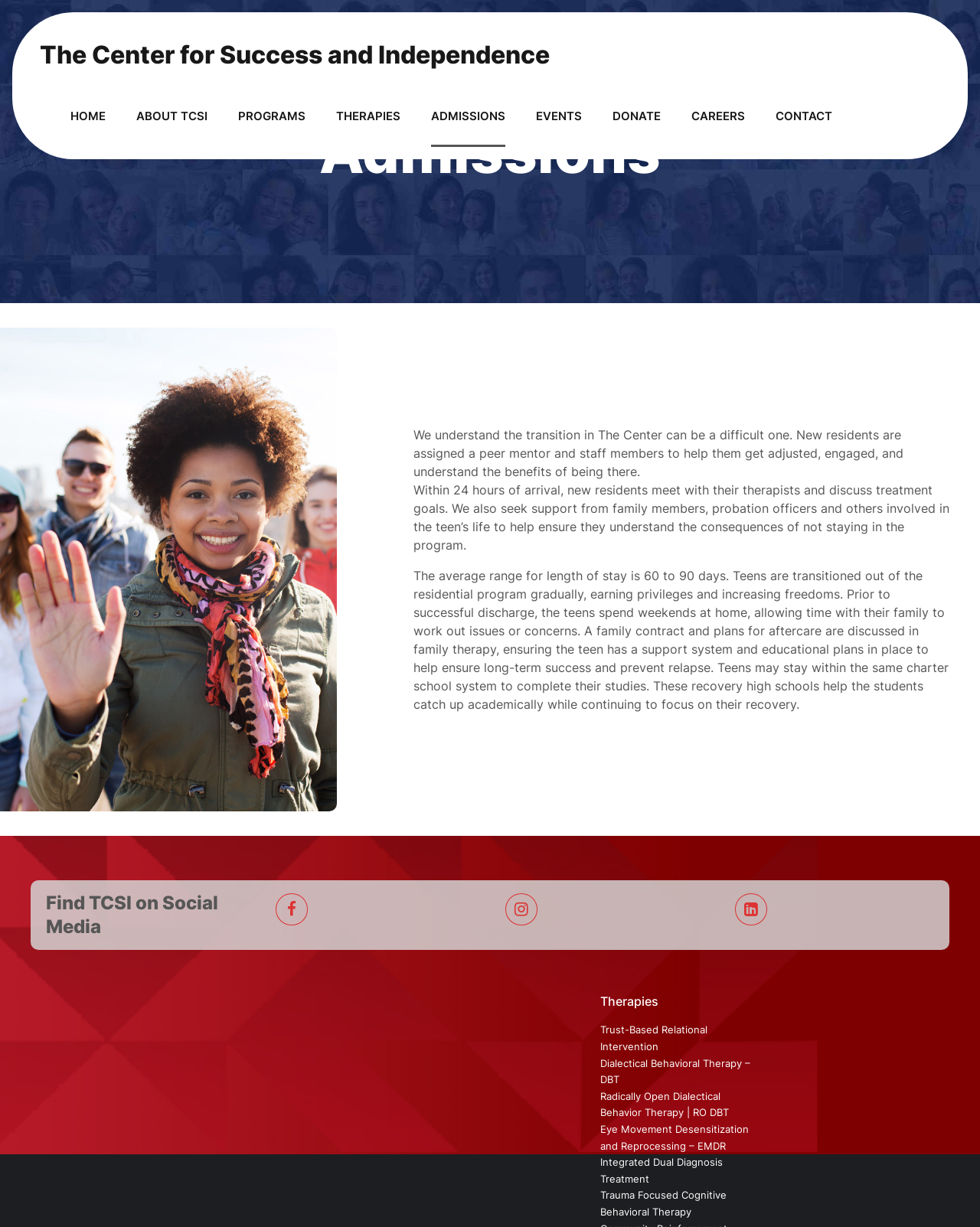Bounding box coordinates should be in the format (top-left x, top-left y, bottom-right x, bottom-right y) and all values should be floating point numbers between 0 and 1. Determine the bounding box coordinate for the UI element described as: Dialectical Behavioral Therapy – DBT

[0.612, 0.861, 0.766, 0.885]